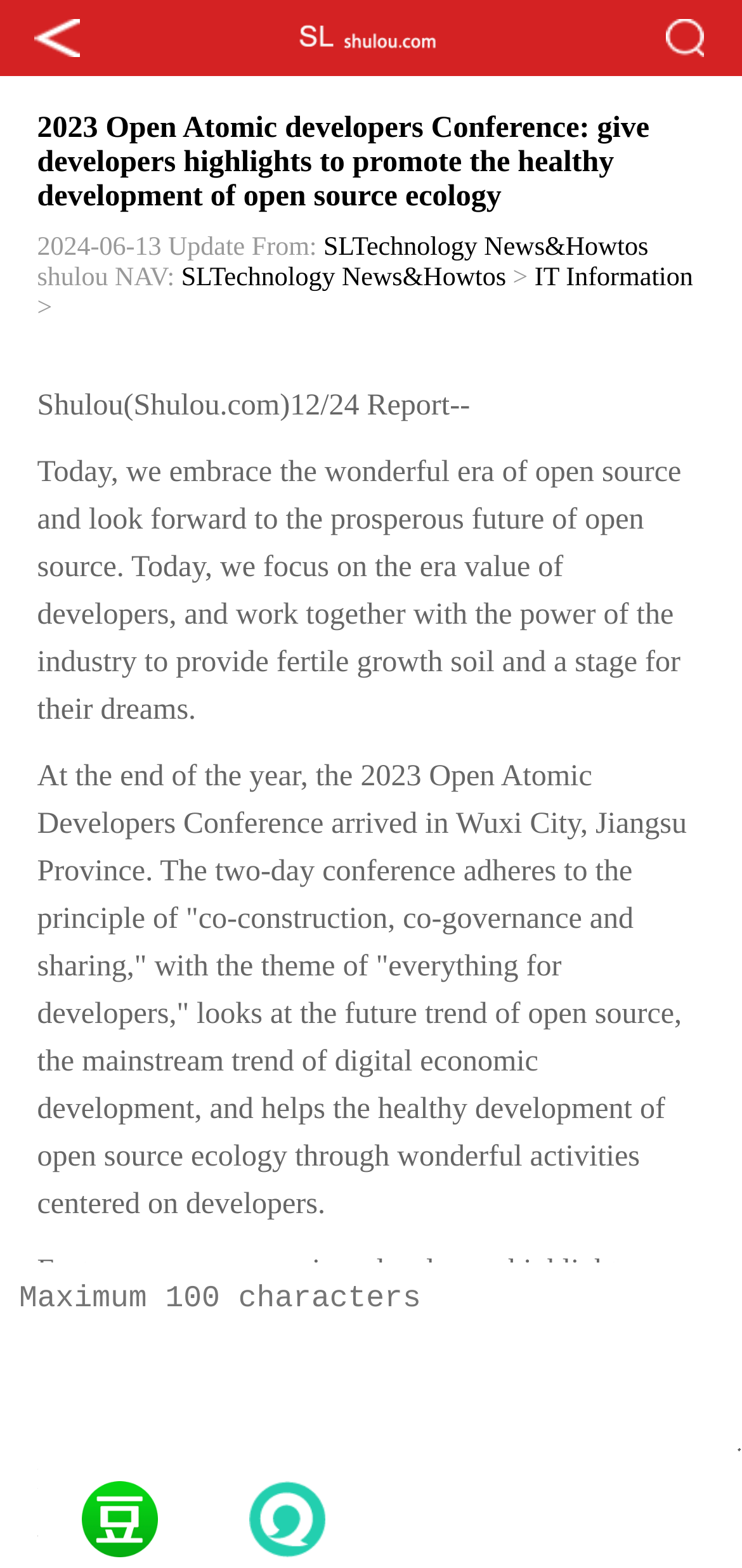Determine the bounding box for the UI element described here: "value="Search"".

[0.872, 0.805, 1.0, 0.842]